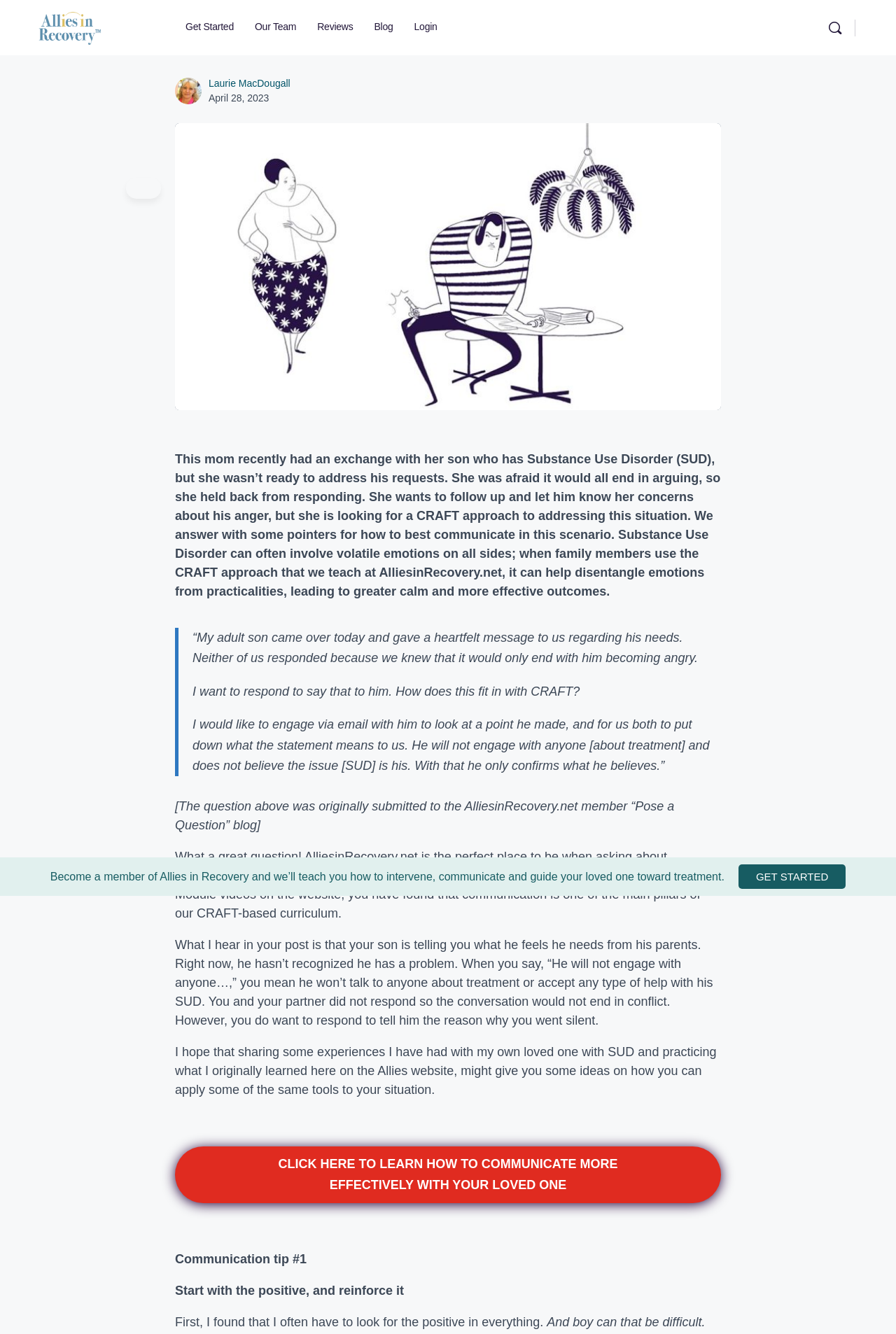Determine the bounding box coordinates for the HTML element described here: "Login".

[0.454, 0.0, 0.496, 0.041]